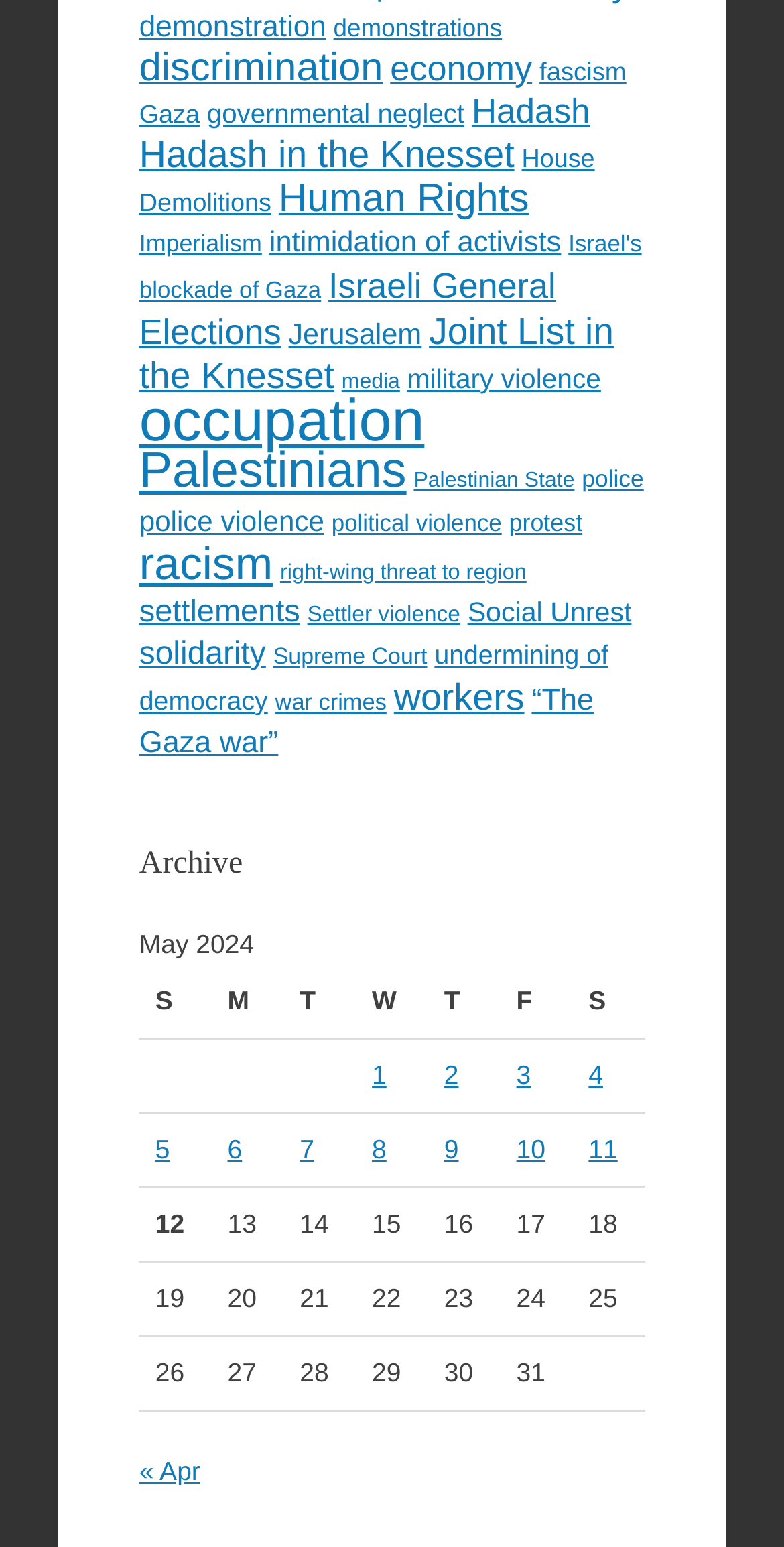Reply to the question with a single word or phrase:
How many rows are there in the table?

3